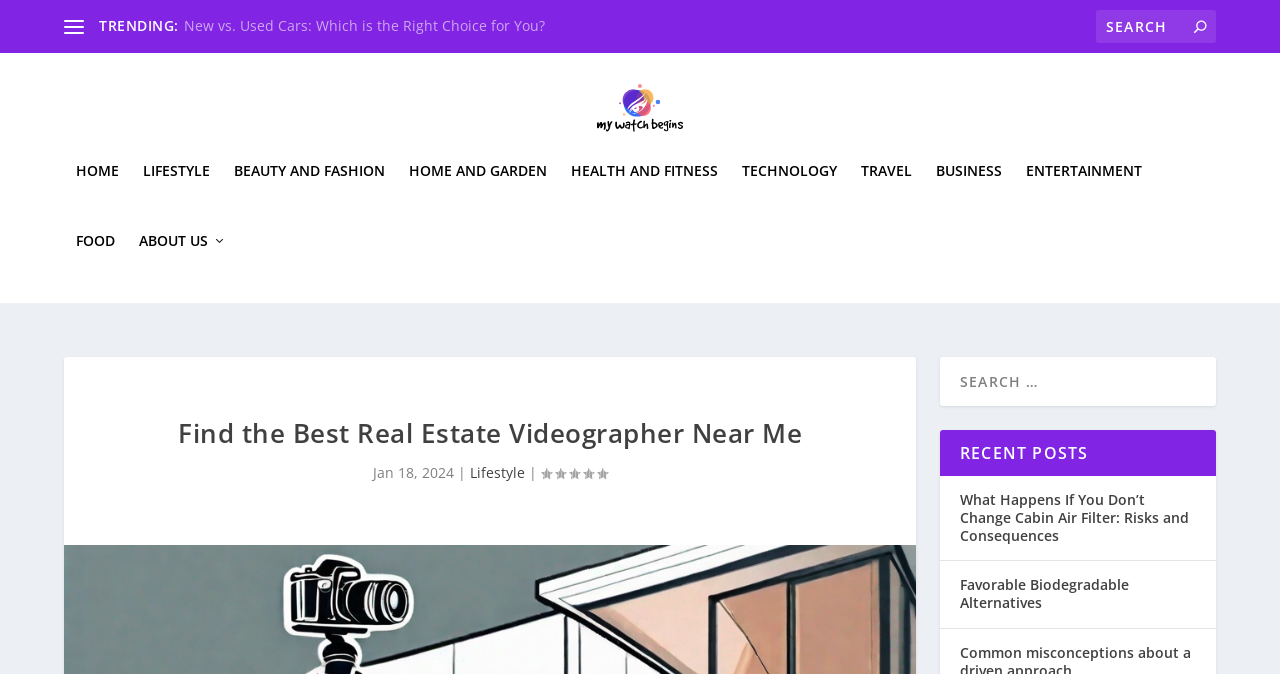Write an exhaustive caption that covers the webpage's main aspects.

This webpage appears to be a blog or news website with a focus on lifestyle and various topics. At the top, there is a navigation menu with links to different categories such as Home, Lifestyle, Beauty and Fashion, and more. Below the navigation menu, there is a search bar with a magnifying glass icon.

The main content area is divided into two sections. On the left, there is a section with a heading "TRENDING:" followed by a link to an article titled "New vs. Used Cars: Which is the Right Choice for You?". Below this, there is a section with a heading "Find the Best Real Estate Videographer Near Me" and a subheading with a date "Jan 18, 2024". This section also includes a rating and a category label "Lifestyle".

On the right side of the main content area, there is a section with a heading "RECENT POSTS" followed by three links to recent articles with titles such as "What Happens If You Don’t Change Cabin Air Filter: Risks and Consequences", "Favorable Biodegradable Alternatives", and "Common misconceptions about a driven approach".

At the top right corner of the page, there is a logo with the text "My Watch Begins" and an image. There is also a secondary search bar at the bottom right corner of the page.